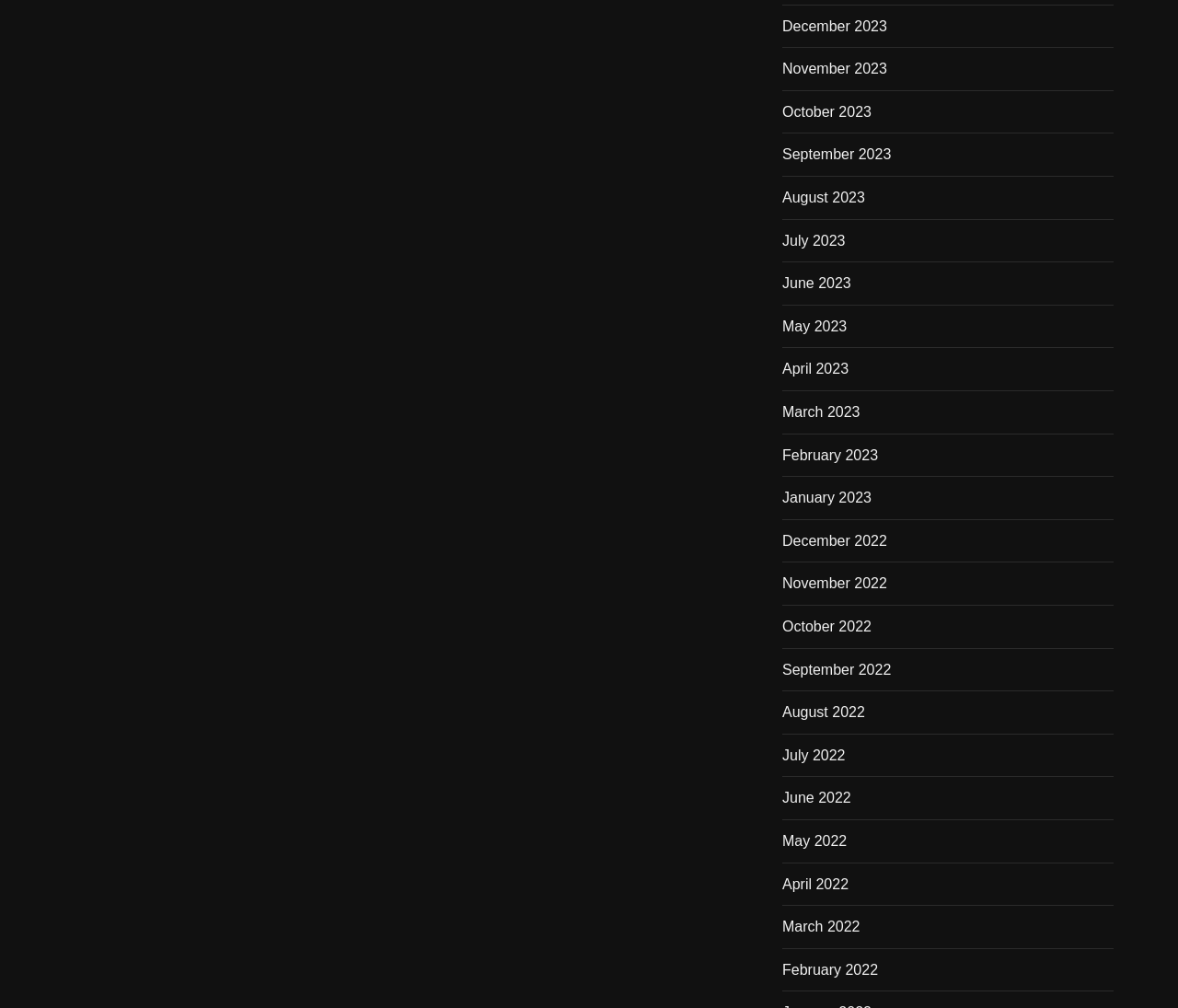Highlight the bounding box coordinates of the element you need to click to perform the following instruction: "View November 2022."

[0.664, 0.567, 0.753, 0.591]